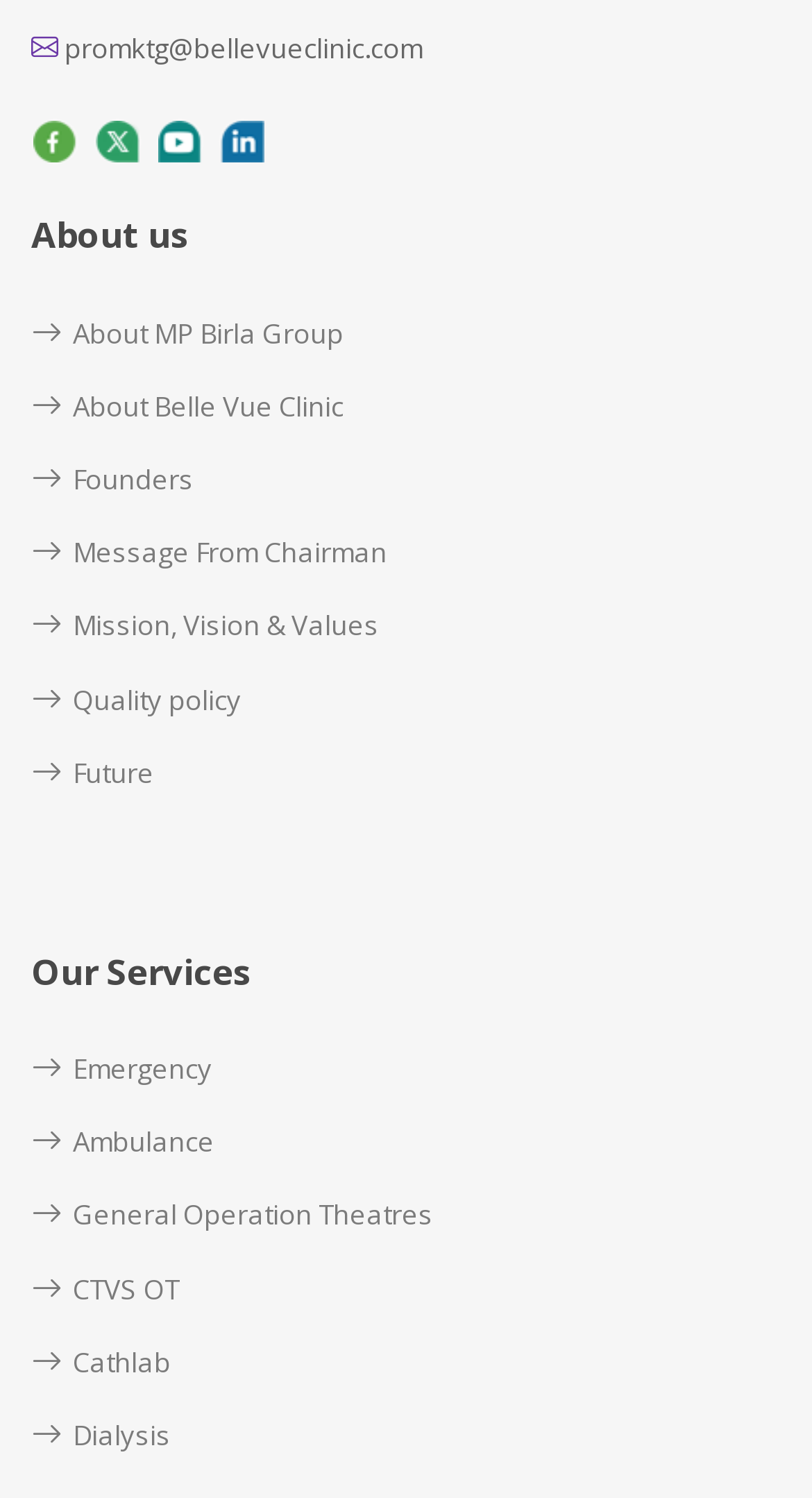Please determine the bounding box coordinates for the UI element described here. Use the format (top-left x, top-left y, bottom-right x, bottom-right y) with values bounded between 0 and 1: About MP Birla Group

[0.038, 0.211, 0.423, 0.232]